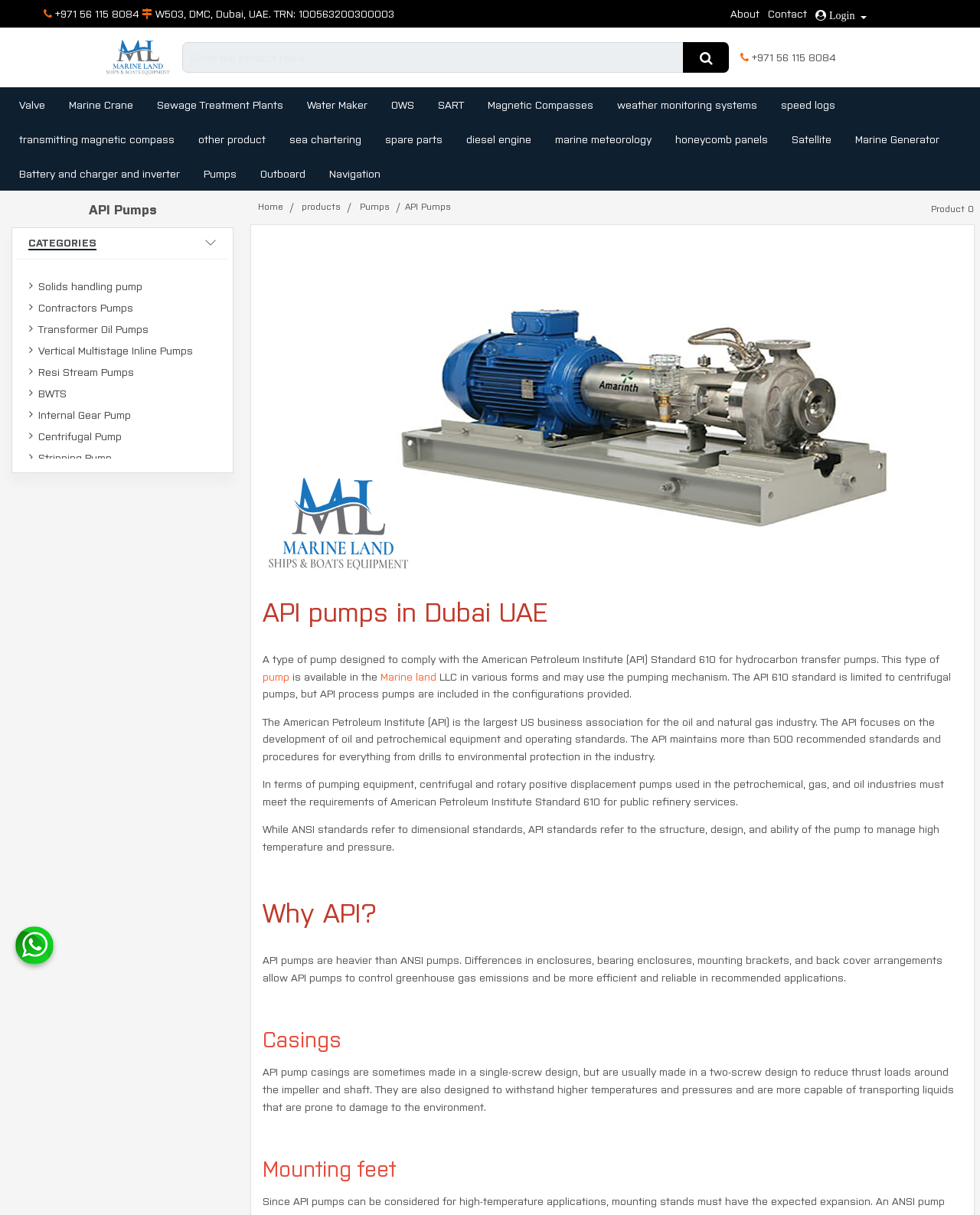Answer the question in one word or a short phrase:
What type of pumps are described on this webpage?

API pumps